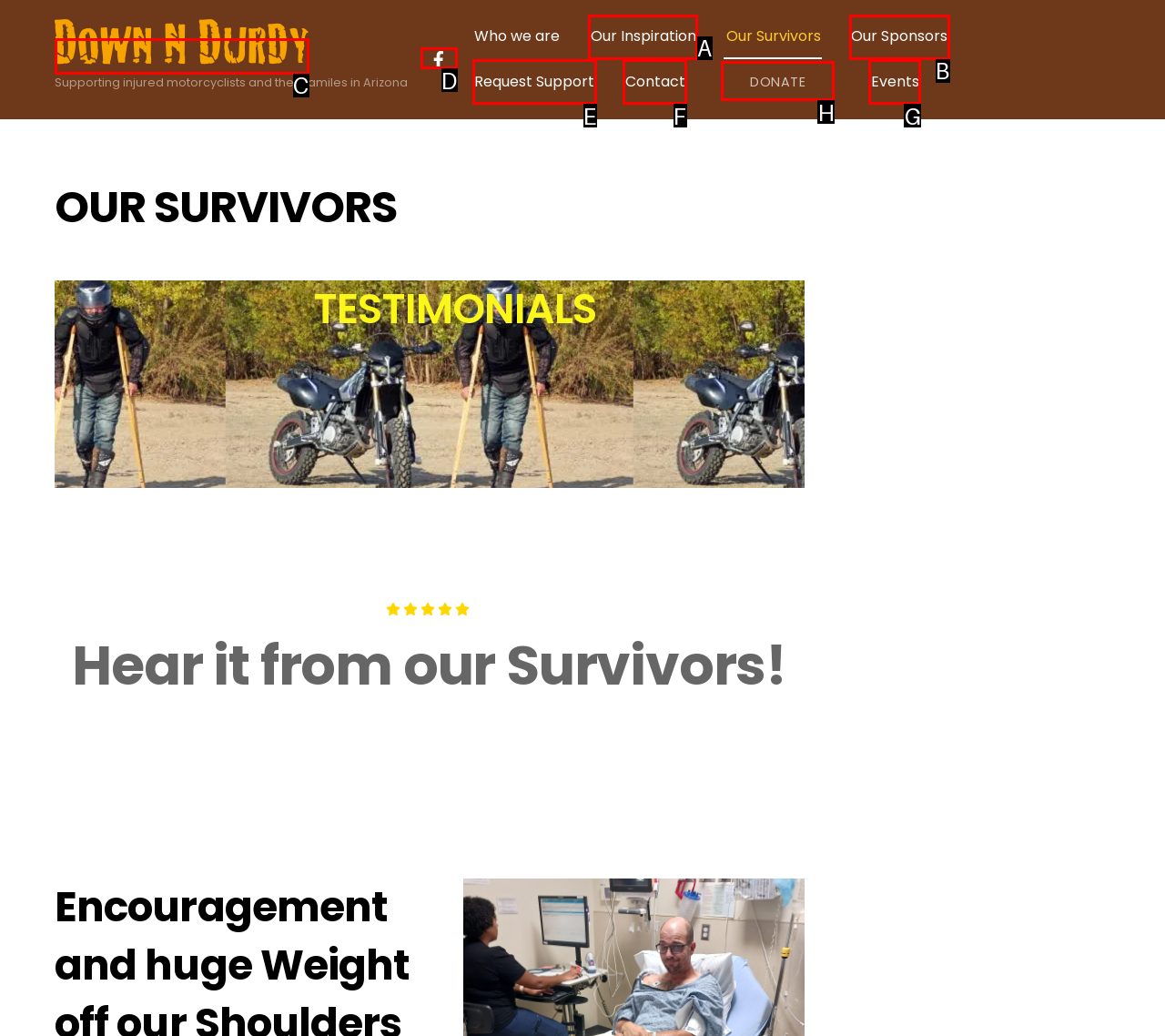Looking at the description: Contact, identify which option is the best match and respond directly with the letter of that option.

F